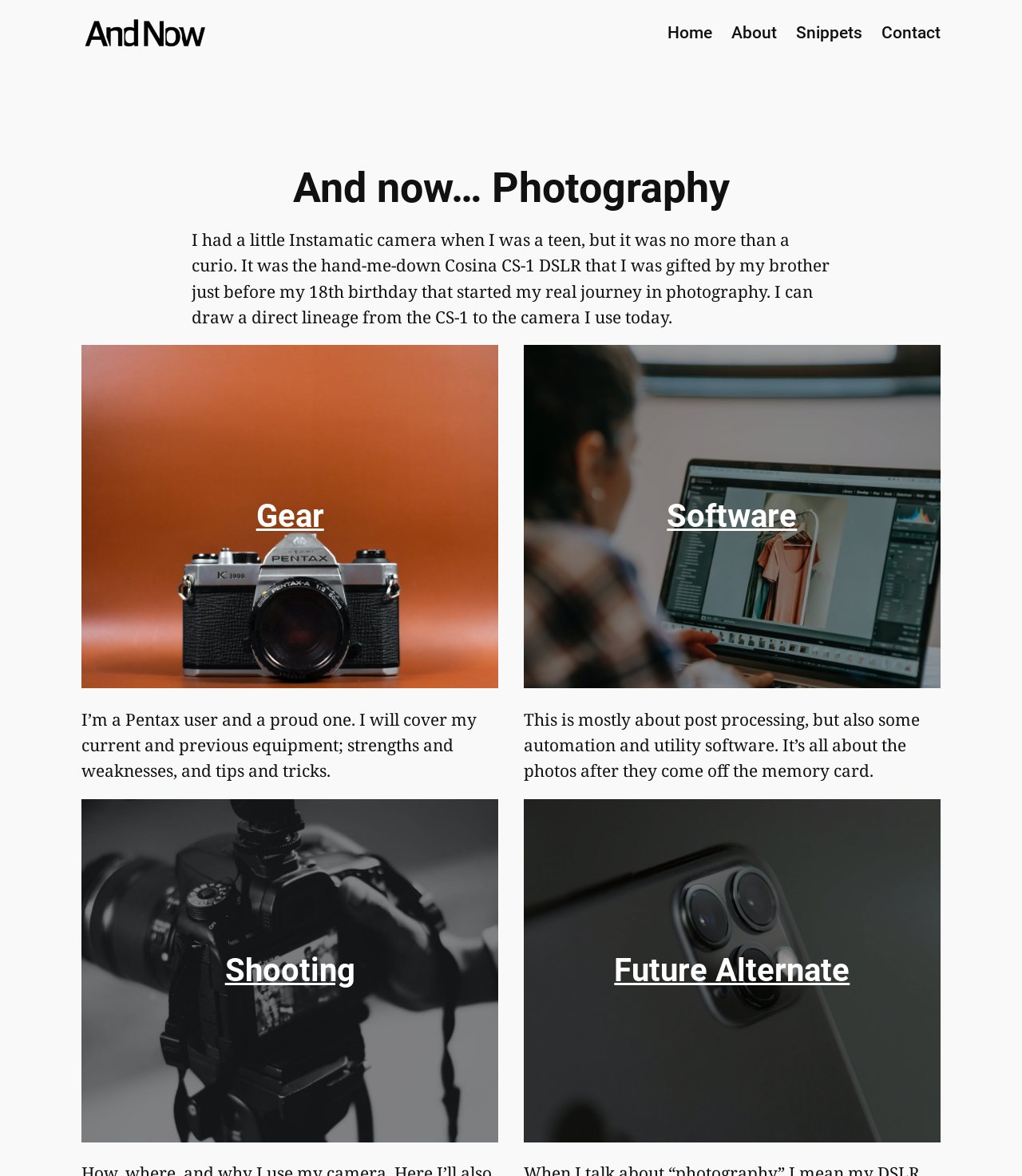Produce an extensive caption that describes everything on the webpage.

This webpage is about photography, with a personal touch. At the top left, there is a logo of "AndNow" accompanied by a navigation menu on the top right, featuring links to "Home", "About", "Snippets", and "Contact". Below the navigation menu, the title "And now… Photography" is prominently displayed.

The main content of the webpage is divided into sections, each with a heading and accompanying text and images. The first section starts with a personal anecdote about the author's journey in photography, featuring a black and silver Pentax camera image on the left. The text describes how the author's brother gifted them a Cosina CS-1 DSLR camera, which sparked their interest in photography.

The next section is titled "Gear", with a link to a separate page. This section features text about the author's preference for Pentax cameras, along with an image of a crop ethnic remote worker retouching photography on a laptop at home.

The "Software" section follows, with a link to a separate page. This section discusses post-processing, automation, and utility software, with an image of a person holding a black DSLR camera on the left.

The "Shooting" section comes next, with a link to a separate page. This section features an image of a close-up photography of a grey iPhone XI on the right.

Finally, the "Future Alternate" section is located at the bottom, with a link to a separate page.

Throughout the webpage, the text is well-structured, with clear headings and concise paragraphs. The images are strategically placed to break up the text and add visual interest.